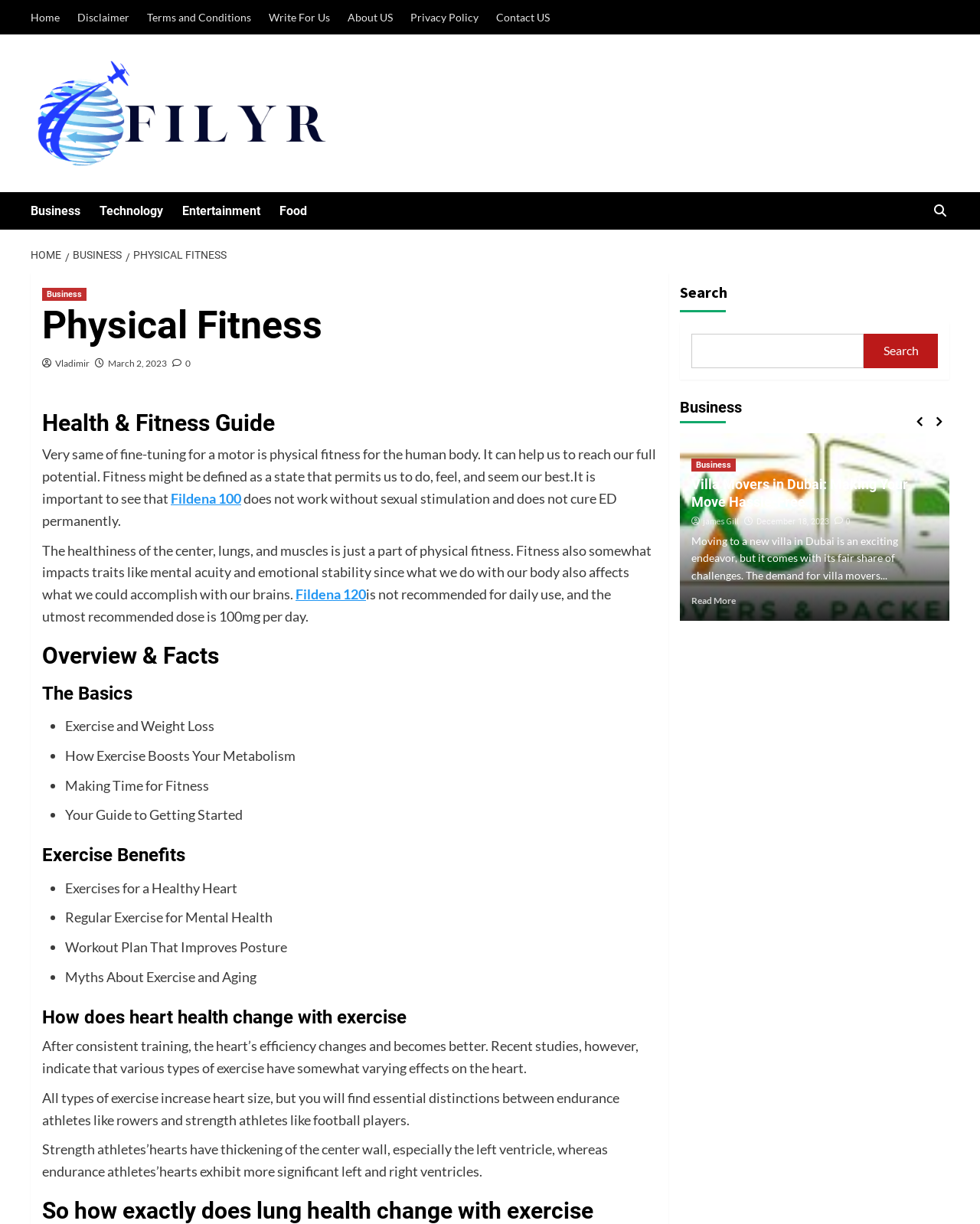Please specify the bounding box coordinates in the format (top-left x, top-left y, bottom-right x, bottom-right y), with all values as floating point numbers between 0 and 1. Identify the bounding box of the UI element described by: james Gill

[0.717, 0.408, 0.754, 0.417]